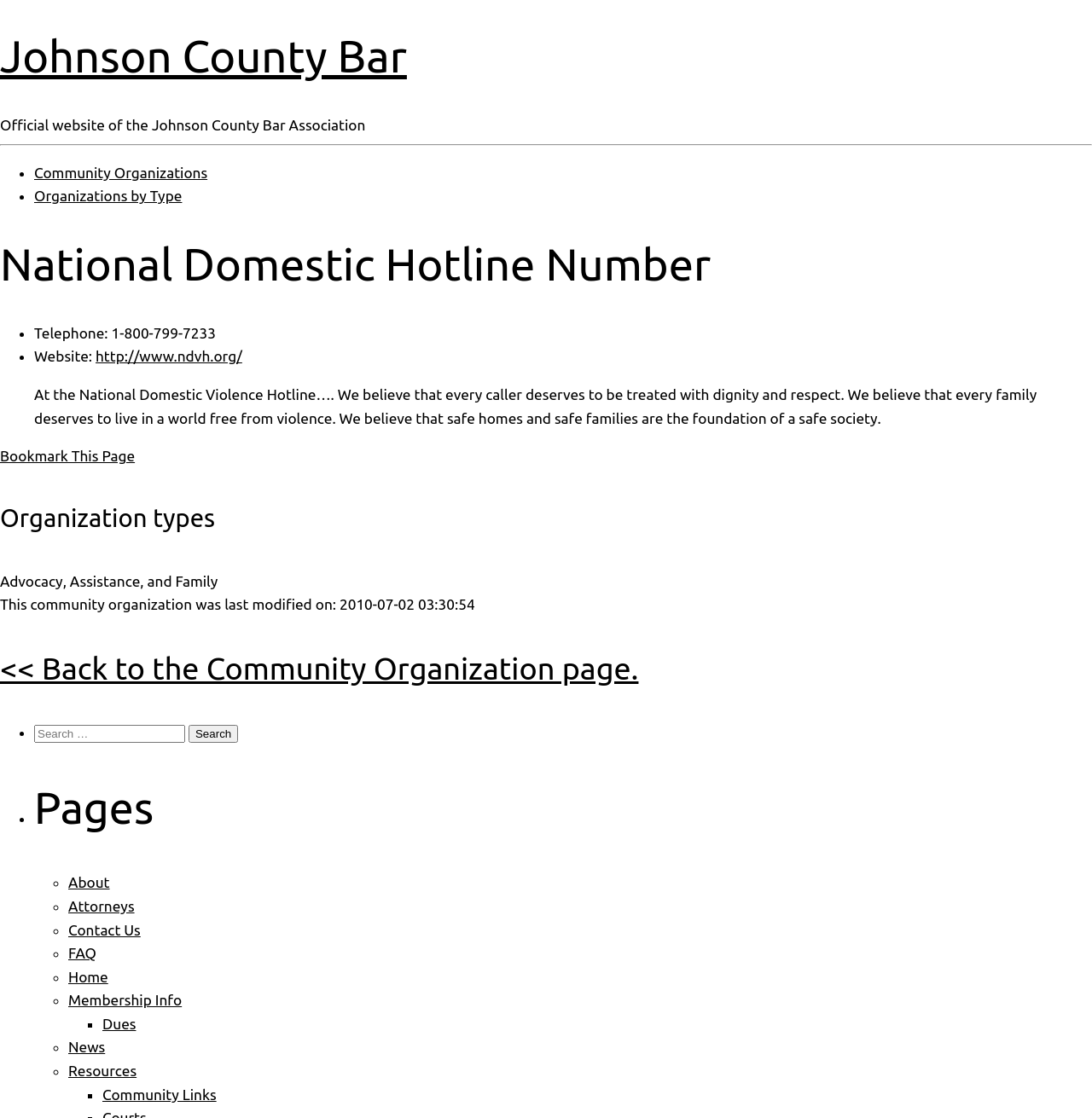Based on the image, give a detailed response to the question: What types of organizations are listed?

The types of organizations listed are mentioned in the section 'Organization types' as 'Advocacy, Assistance, and Family'.